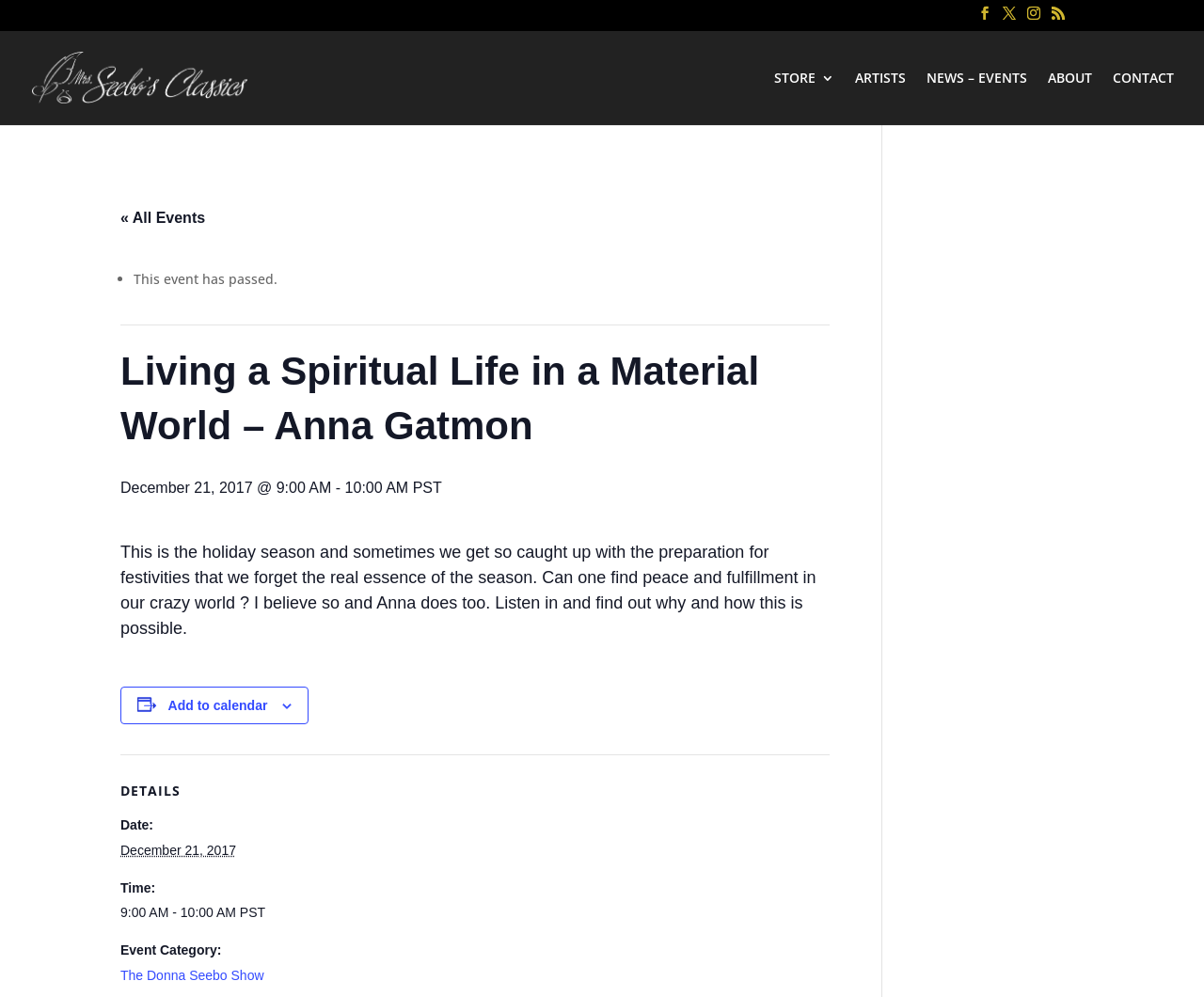Identify the bounding box coordinates of the region I need to click to complete this instruction: "Click the 'NEWS – EVENTS' link".

[0.77, 0.071, 0.853, 0.125]